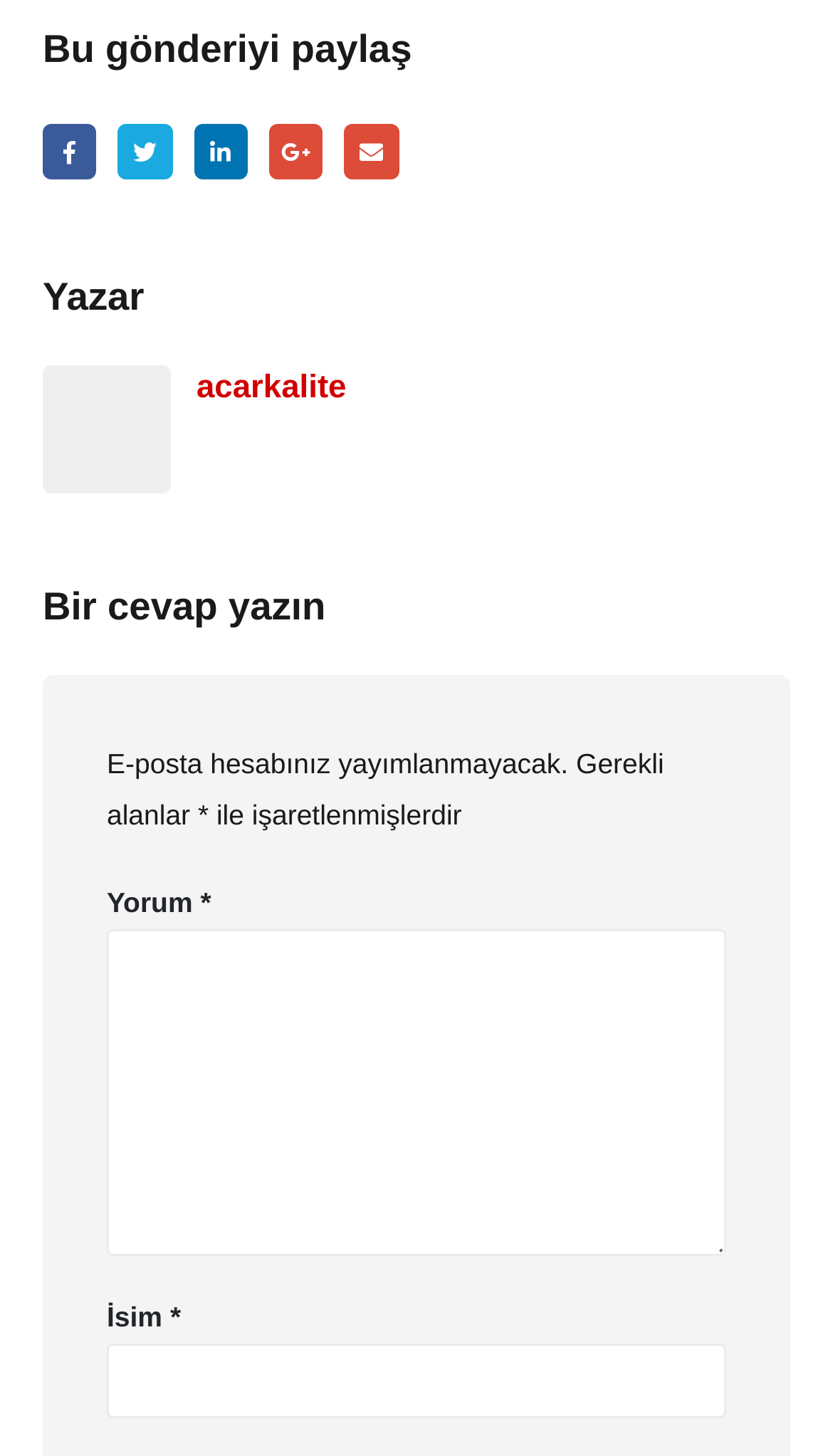Identify the bounding box coordinates of the region that needs to be clicked to carry out this instruction: "View the author's profile". Provide these coordinates as four float numbers ranging from 0 to 1, i.e., [left, top, right, bottom].

[0.236, 0.254, 0.416, 0.279]